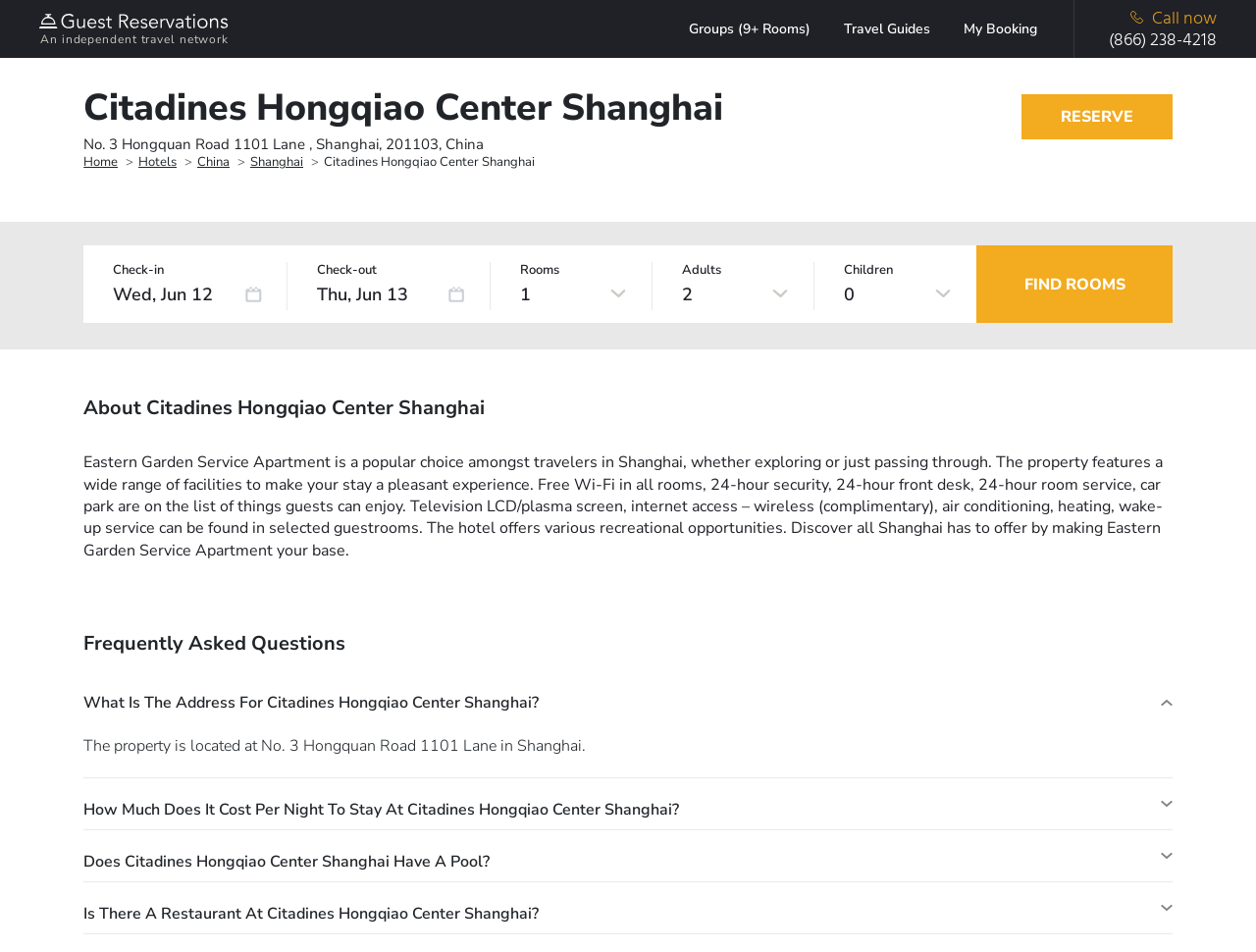Describe in detail what you see on the webpage.

The webpage is about booking a hotel room at Citadines Hongqiao Center Shanghai. At the top left, there is a logo of Guest Reservations, an independent travel network, with a link to the homepage. Next to it, there are links to "Groups (9+ Rooms)", "Travel Guides", and "My Booking". On the top right, there is a call-to-action button with a phone number and an image of a phone.

Below the top navigation, there is a heading with the hotel name, "Citadines Hongqiao Center Shanghai", followed by the hotel's address in Shanghai, China. Underneath, there is a breadcrumb navigation showing the path from the homepage to the current hotel page.

On the right side of the page, there is a prominent "RESERVE" button. Below it, there are fields to input check-in and check-out dates, with dropdown menus to select the dates. Next to these fields, there are fields to select the number of rooms, adults, and children.

Further down the page, there is a section about the hotel, with a heading "About Citadines Hongqiao Center Shanghai". This section provides a brief description of the hotel's facilities and services. Below it, there is a section with frequently asked questions about the hotel, including its address, room rates, and amenities.

Throughout the page, there are several buttons and links to facilitate the booking process, including a "FIND ROOMS" button at the bottom right.